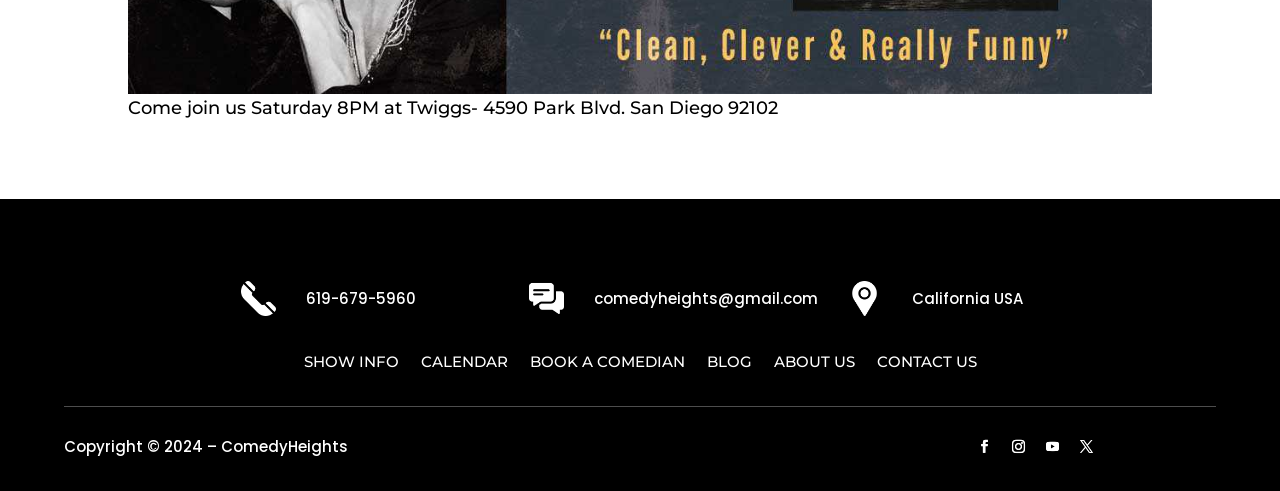Locate the bounding box of the user interface element based on this description: "Show Info".

[0.237, 0.722, 0.311, 0.766]